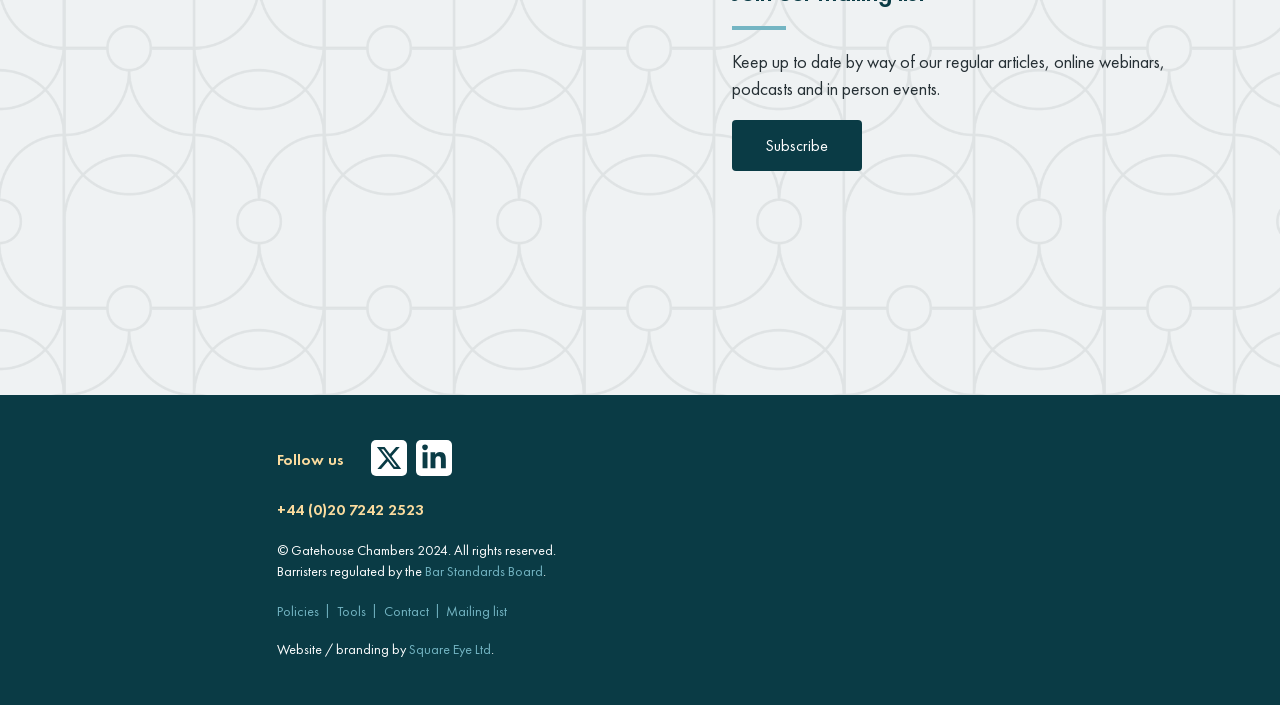How many social media platforms can you follow Gatehouse Chambers on?
Please describe in detail the information shown in the image to answer the question.

The webpage provides links to follow Gatehouse Chambers on Twitter and LinkedIn, which are two social media platforms.